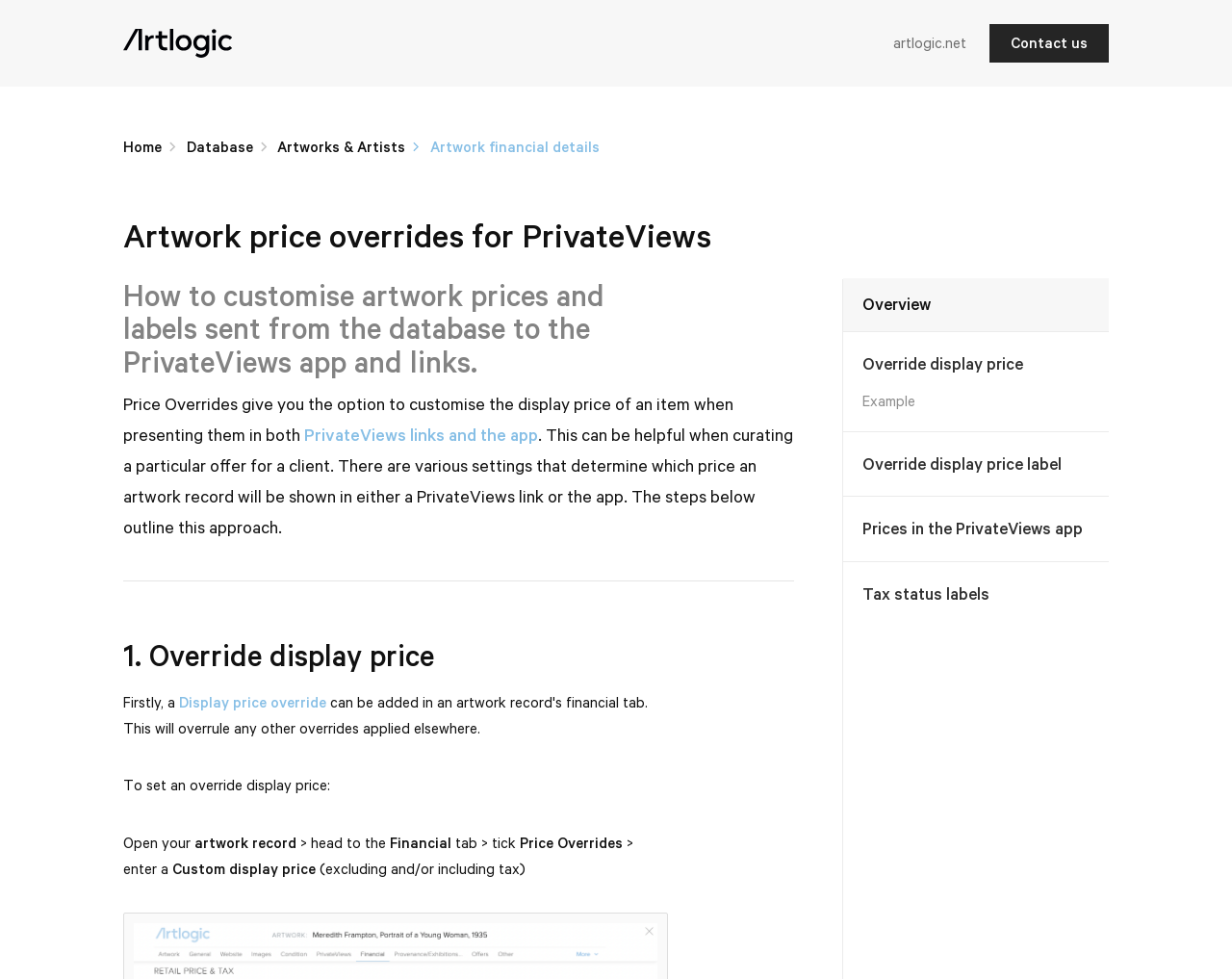What is the relationship between PrivateViews and the app?
Answer with a single word or phrase, using the screenshot for reference.

Linked